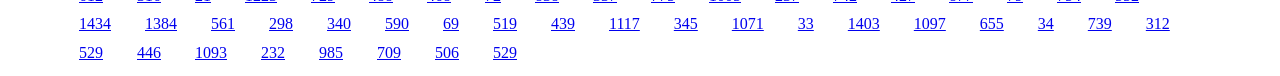Bounding box coordinates are specified in the format (top-left x, top-left y, bottom-right x, bottom-right y). All values are floating point numbers bounded between 0 and 1. Please provide the bounding box coordinate of the region this sentence describes: Blog

None